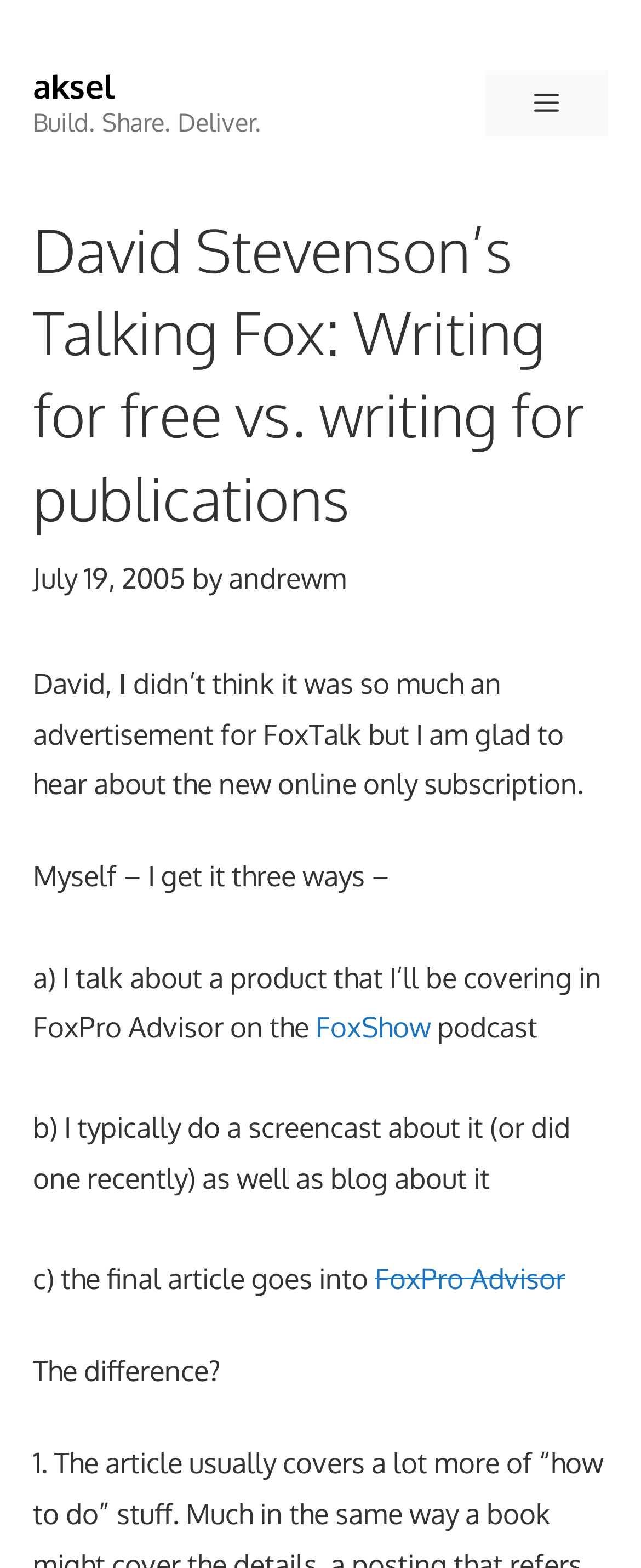Determine the bounding box coordinates of the UI element described by: "FoxShow".

[0.492, 0.644, 0.672, 0.666]